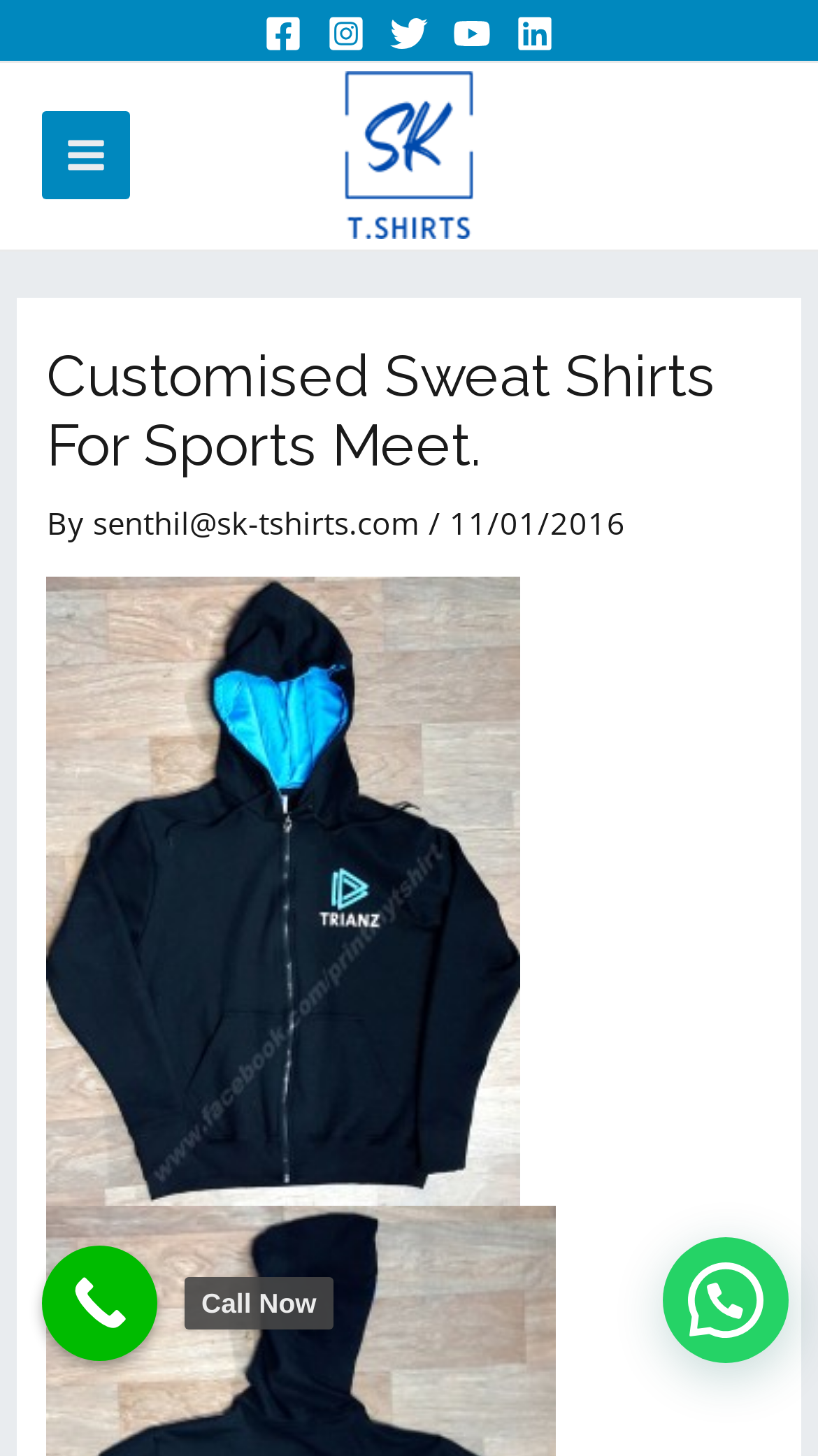Please identify the coordinates of the bounding box that should be clicked to fulfill this instruction: "Visit Sk-tshirts homepage".

[0.346, 0.09, 0.654, 0.119]